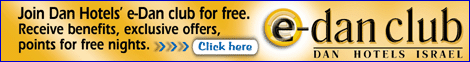What is the benefit of joining the loyalty program?
Refer to the image and respond with a one-word or short-phrase answer.

Exclusive offers and points